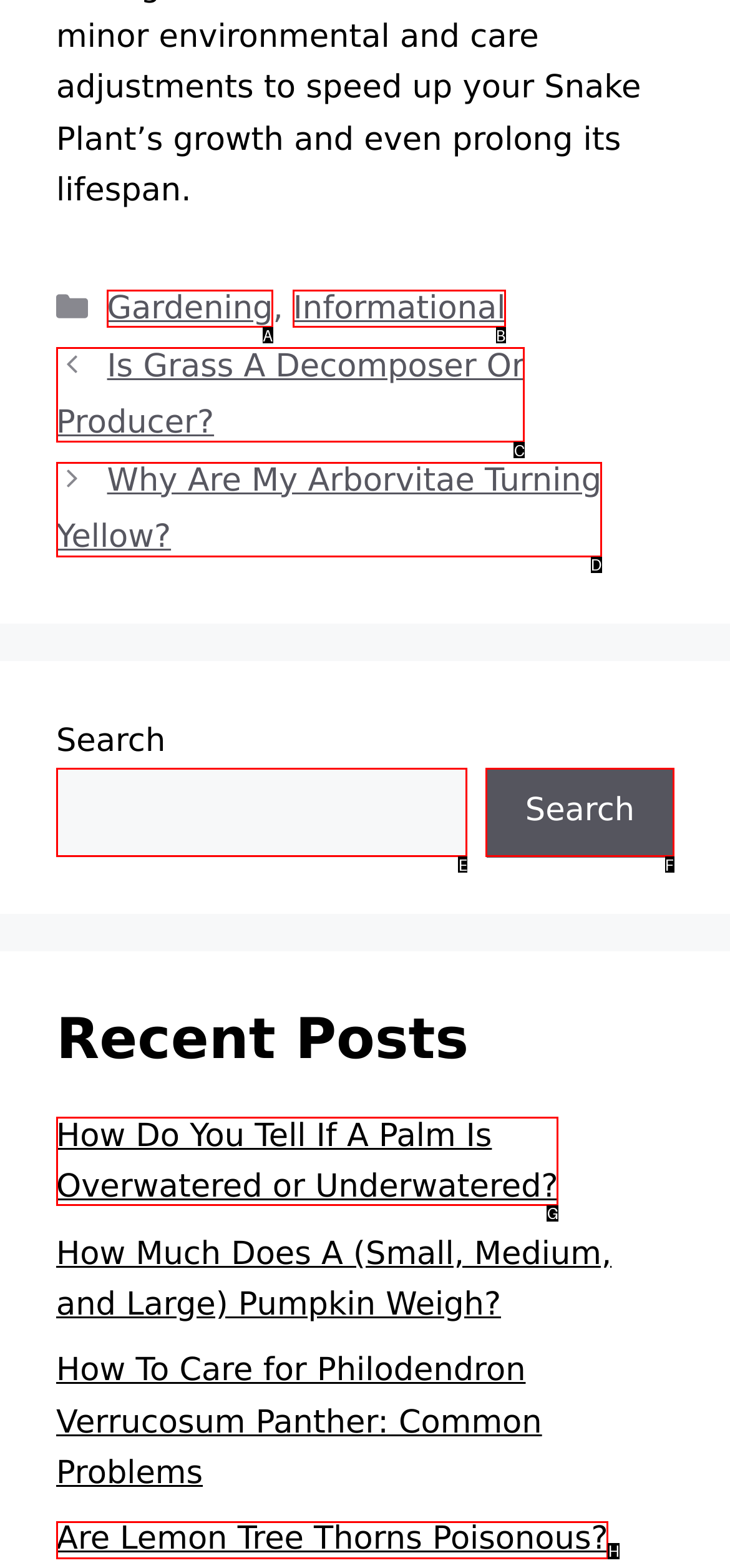Match the description to the correct option: Are Lemon Tree Thorns Poisonous?
Provide the letter of the matching option directly.

H